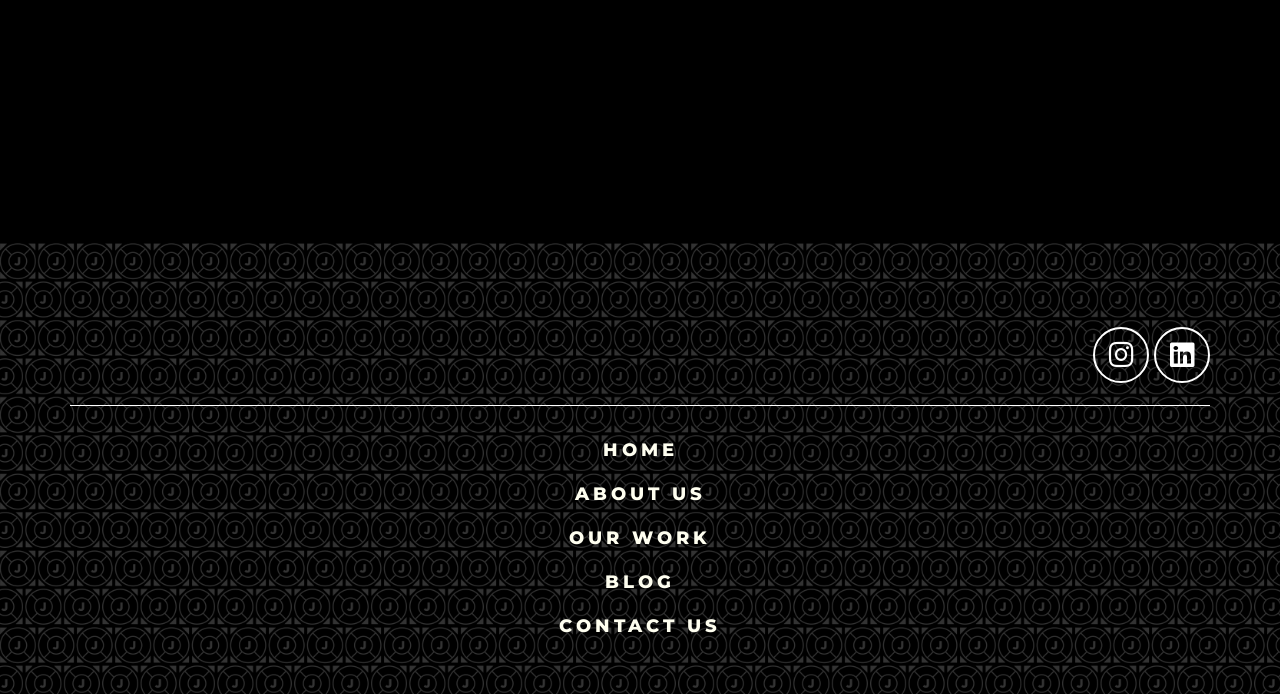Identify the bounding box coordinates for the UI element described as follows: "Linkedin". Ensure the coordinates are four float numbers between 0 and 1, formatted as [left, top, right, bottom].

[0.902, 0.471, 0.945, 0.552]